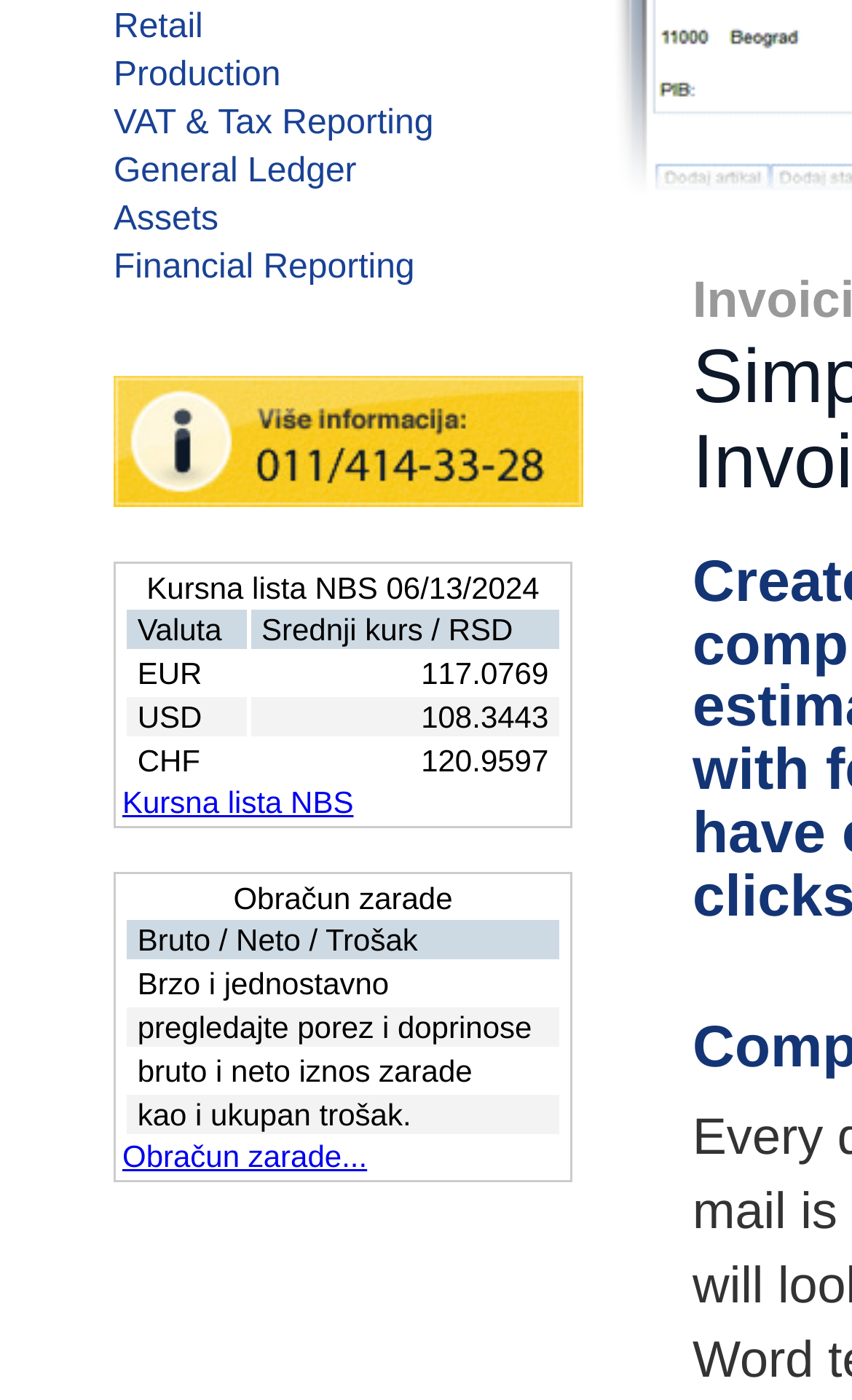Extract the bounding box coordinates of the UI element described: "Retail". Provide the coordinates in the format [left, top, right, bottom] with values ranging from 0 to 1.

[0.069, 0.006, 0.238, 0.033]